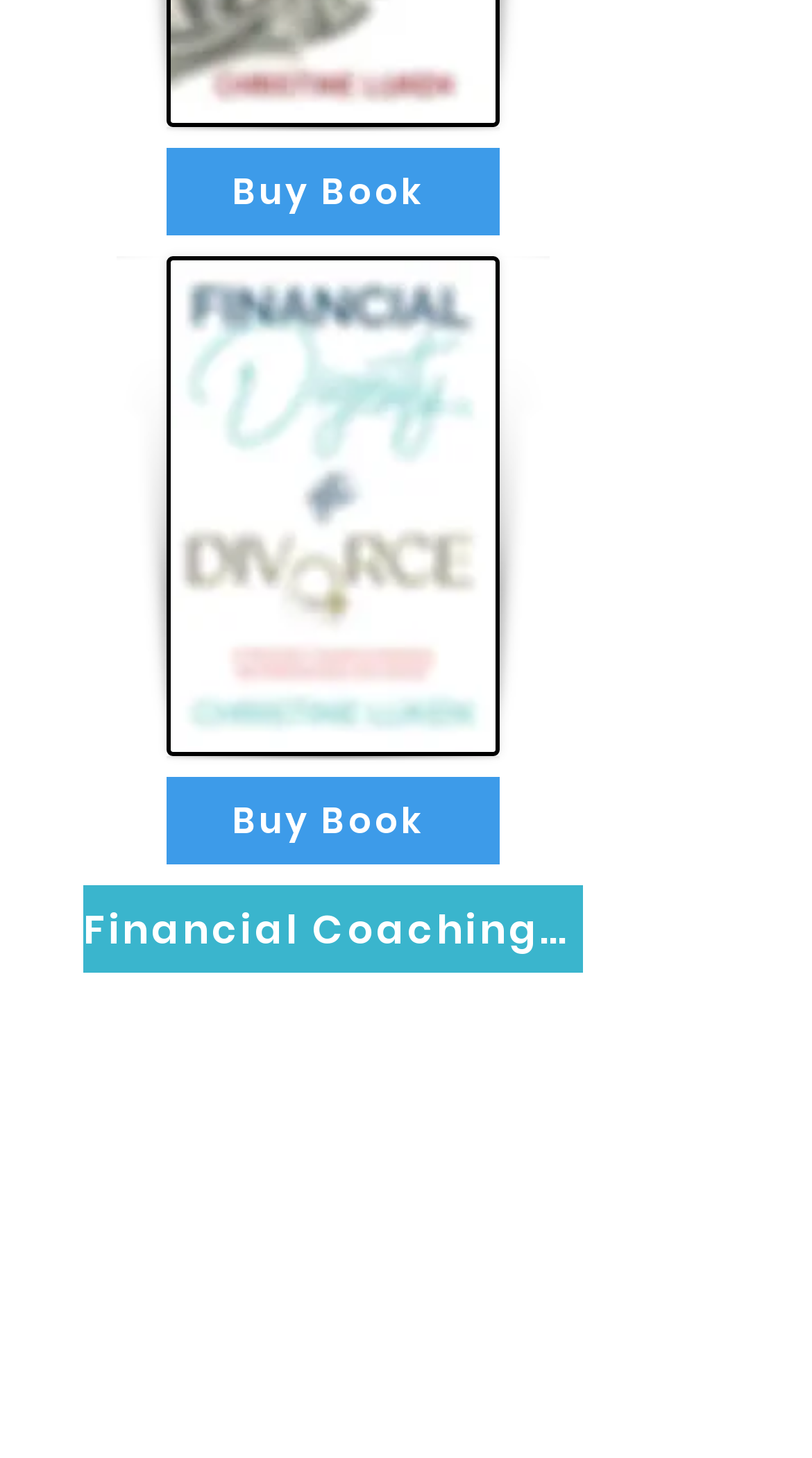Based on the provided description, "aria-label="Facebook"", find the bounding box of the corresponding UI element in the screenshot.

[0.433, 0.713, 0.523, 0.763]